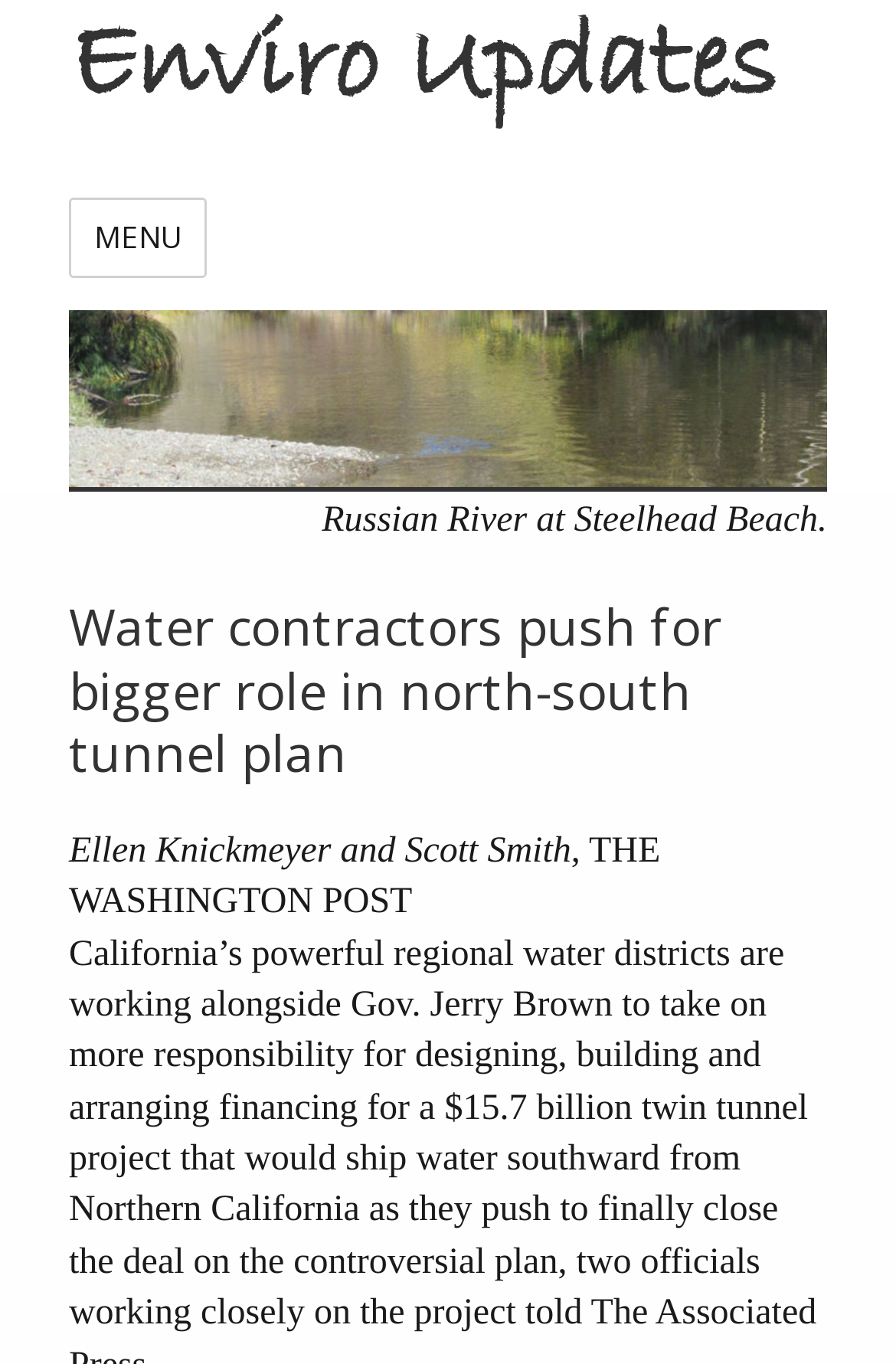Using the description: "Menu", identify the bounding box of the corresponding UI element in the screenshot.

[0.077, 0.146, 0.232, 0.205]